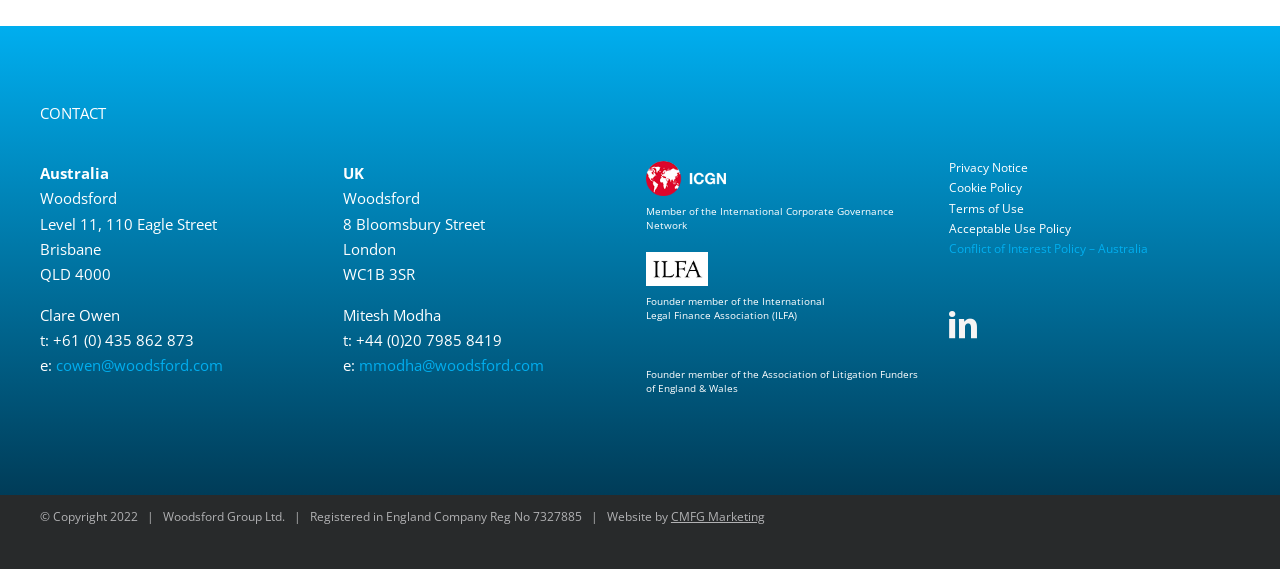Determine the bounding box for the UI element that matches this description: "Acceptable Use Policy".

[0.741, 0.386, 0.837, 0.416]